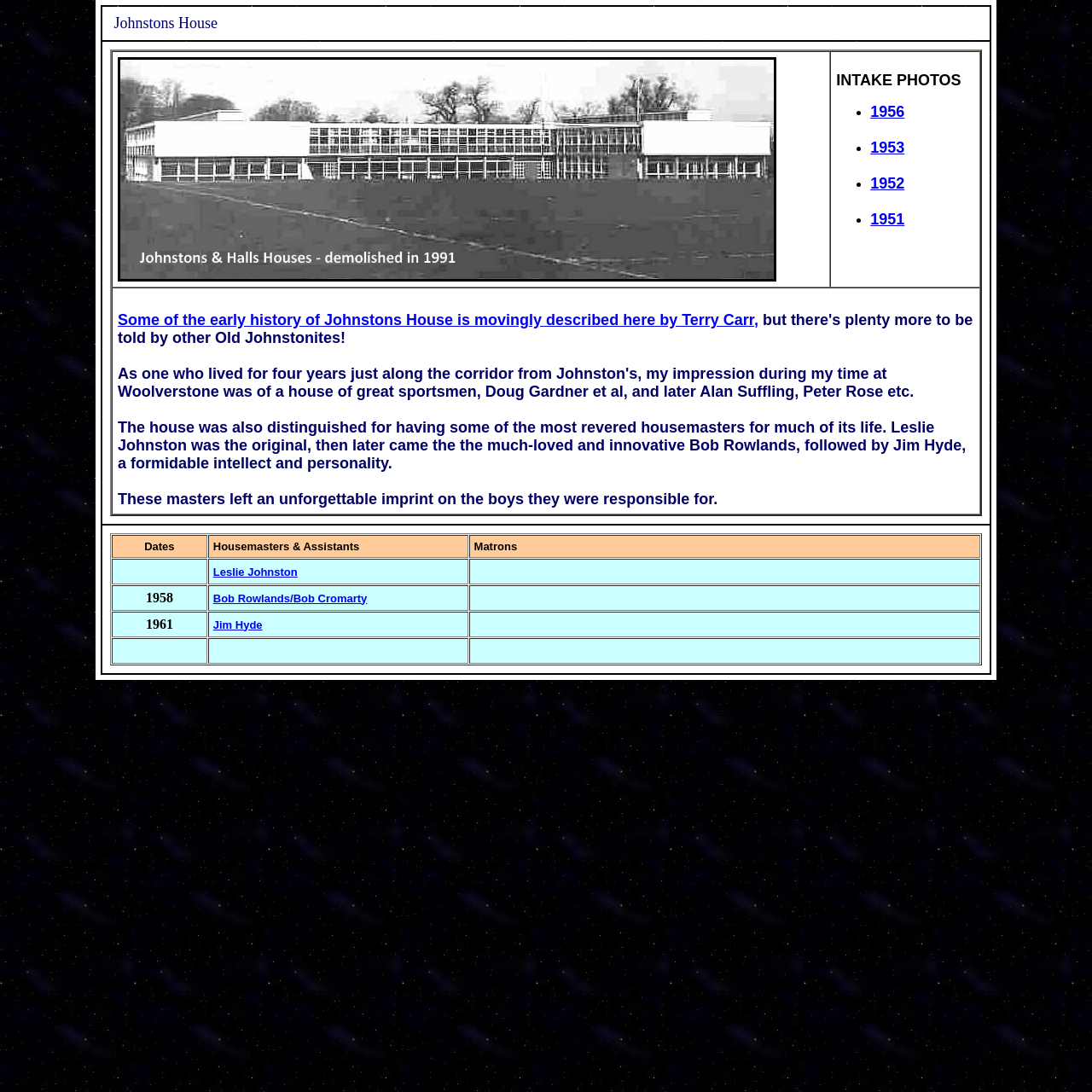Provide a thorough and detailed response to the question by examining the image: 
What type of content is displayed in the first table?

The first table has a gridcell containing the text 'INTAKE PHOTOS 1956 1953 1952 1951', which suggests that the table displays intake photos from different years.